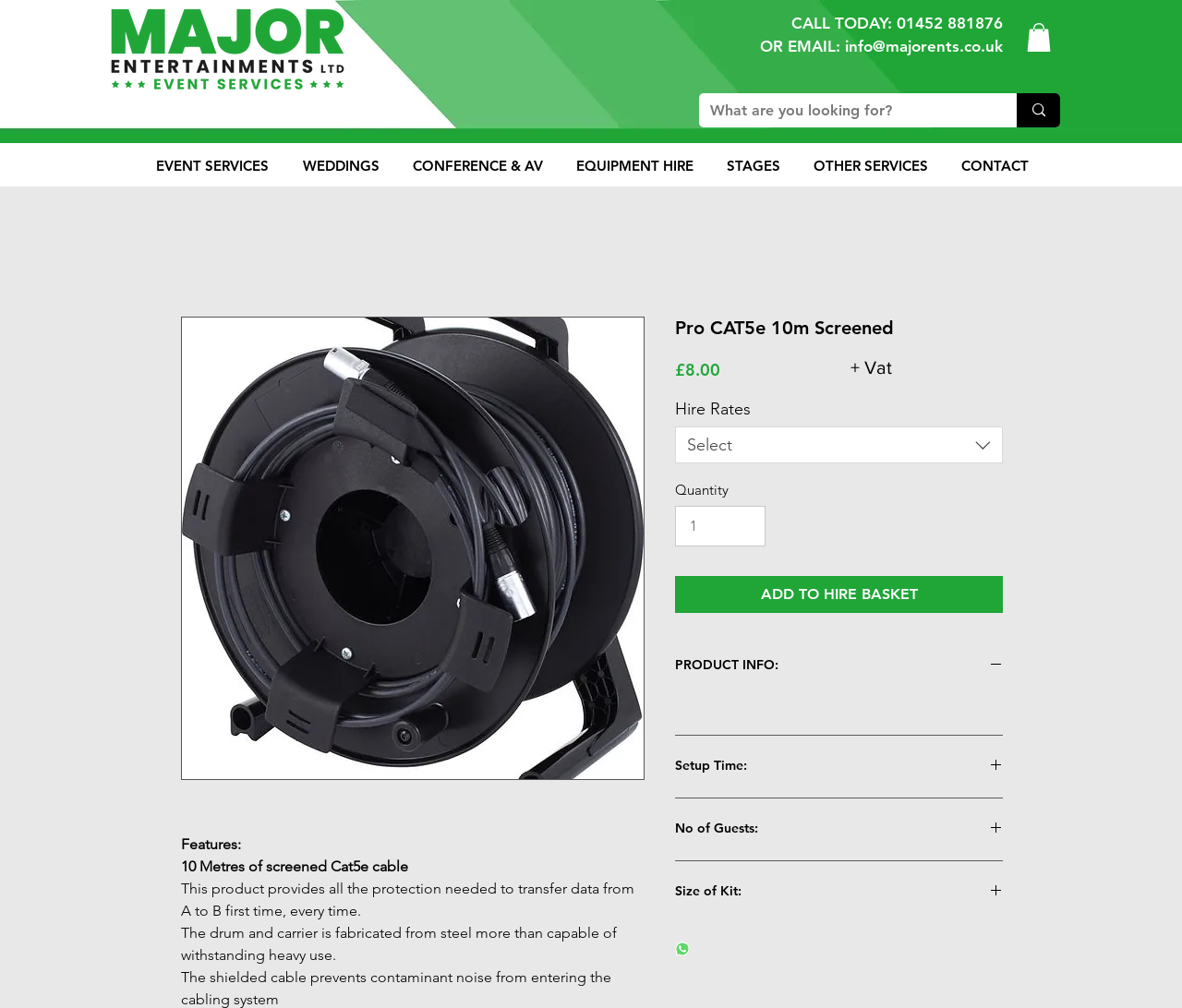Could you locate the bounding box coordinates for the section that should be clicked to accomplish this task: "Search for products".

[0.591, 0.093, 0.897, 0.126]